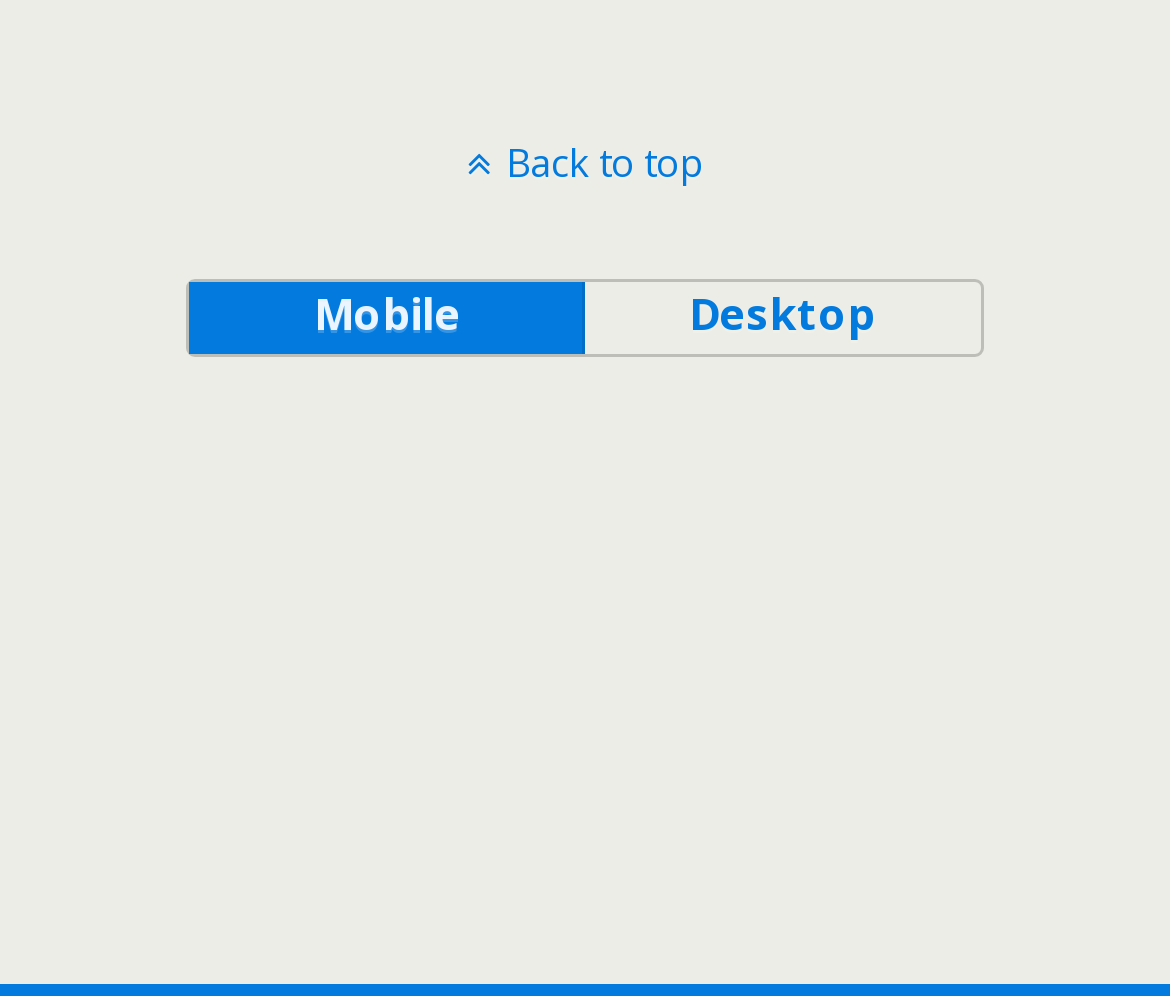Given the description "desktop", determine the bounding box of the corresponding UI element.

[0.497, 0.283, 0.837, 0.356]